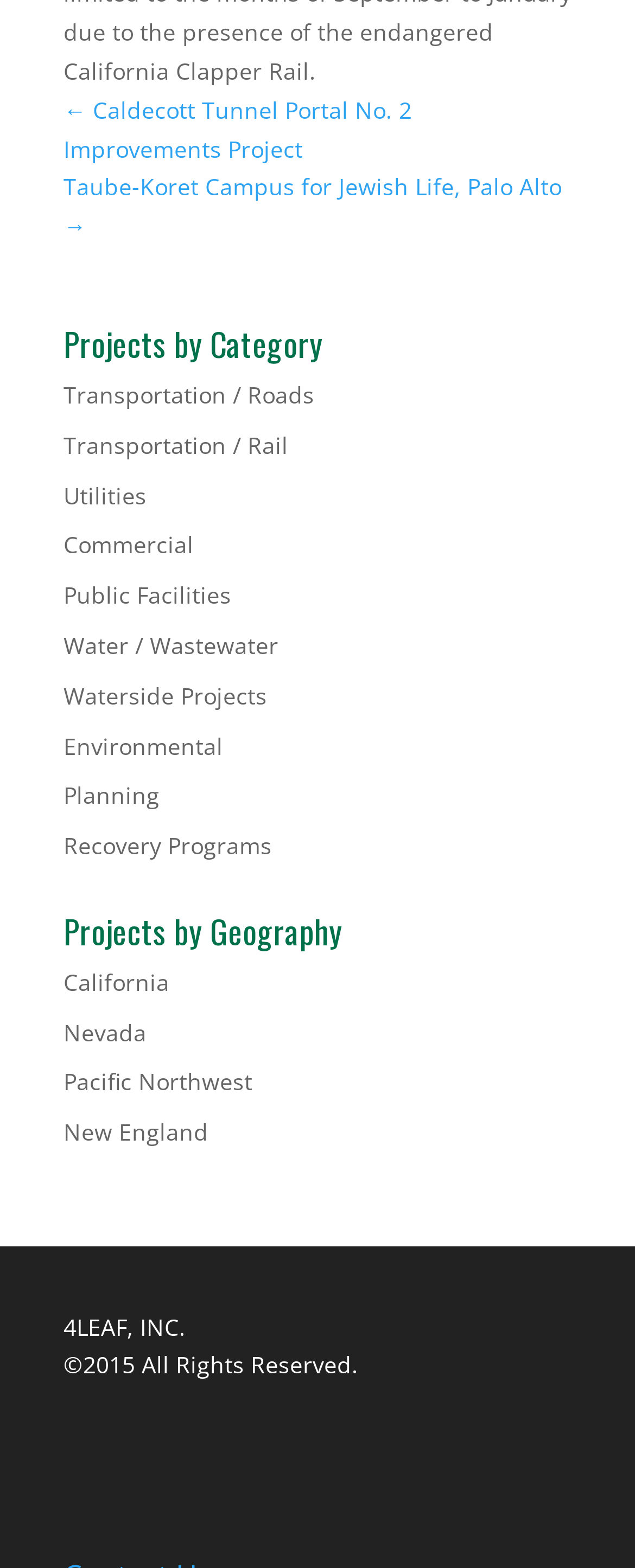Determine the bounding box coordinates of the element that should be clicked to execute the following command: "browse projects in California".

[0.1, 0.616, 0.267, 0.636]